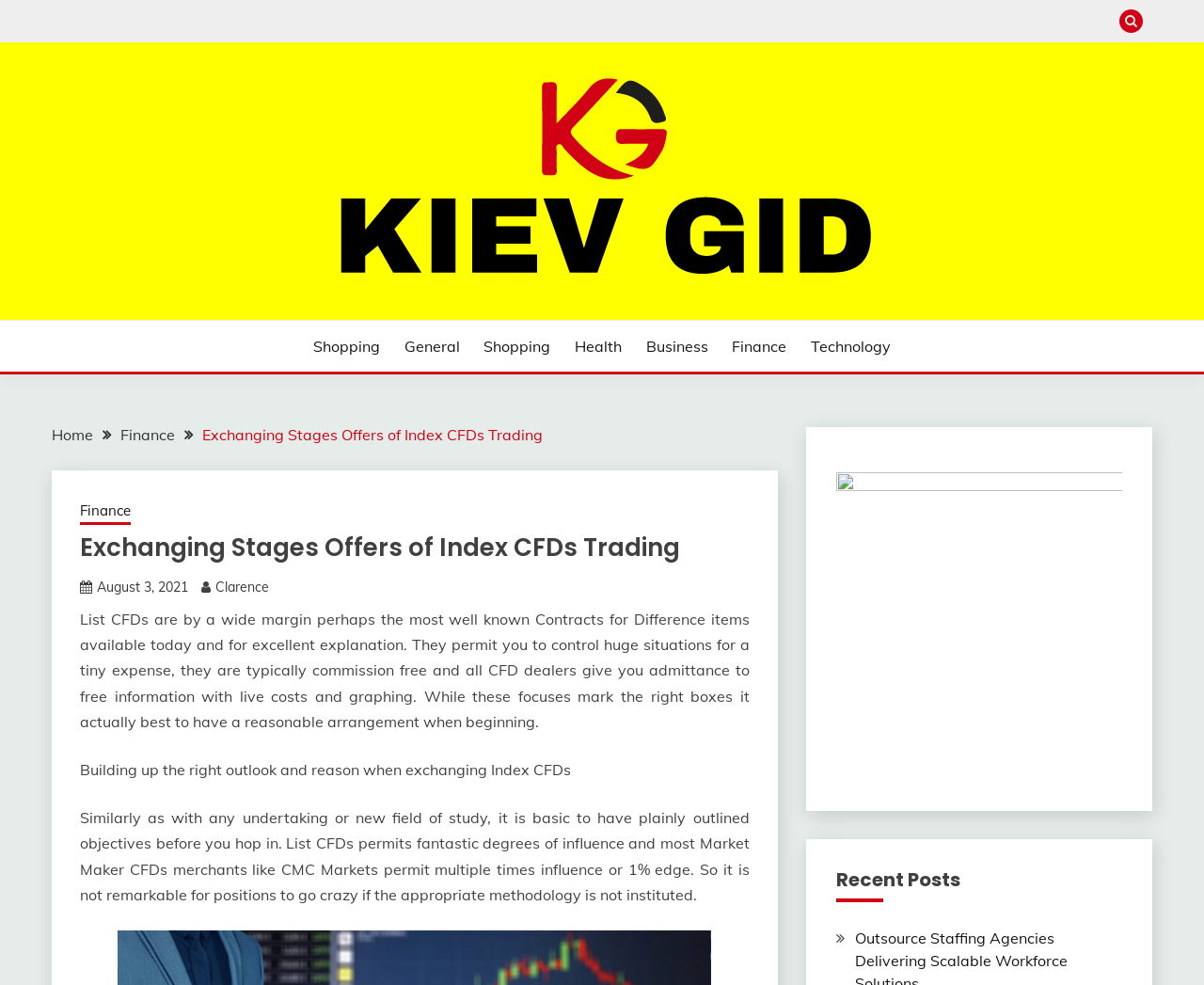What is the date of the current article?
Based on the image, provide your answer in one word or phrase.

August 3, 2021